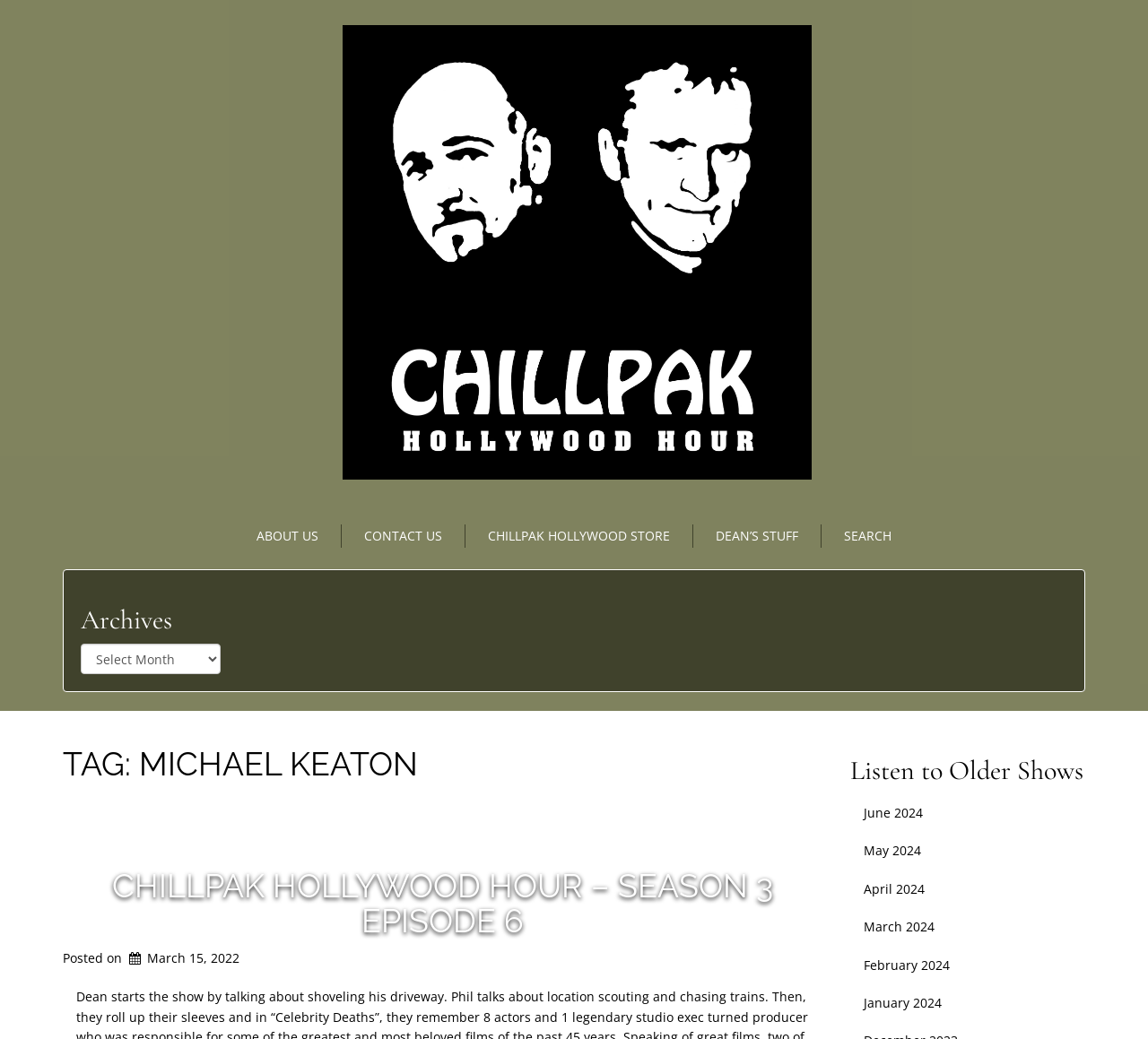Find the bounding box coordinates of the area that needs to be clicked in order to achieve the following instruction: "click the ABOUT US link". The coordinates should be specified as four float numbers between 0 and 1, i.e., [left, top, right, bottom].

[0.204, 0.505, 0.298, 0.527]